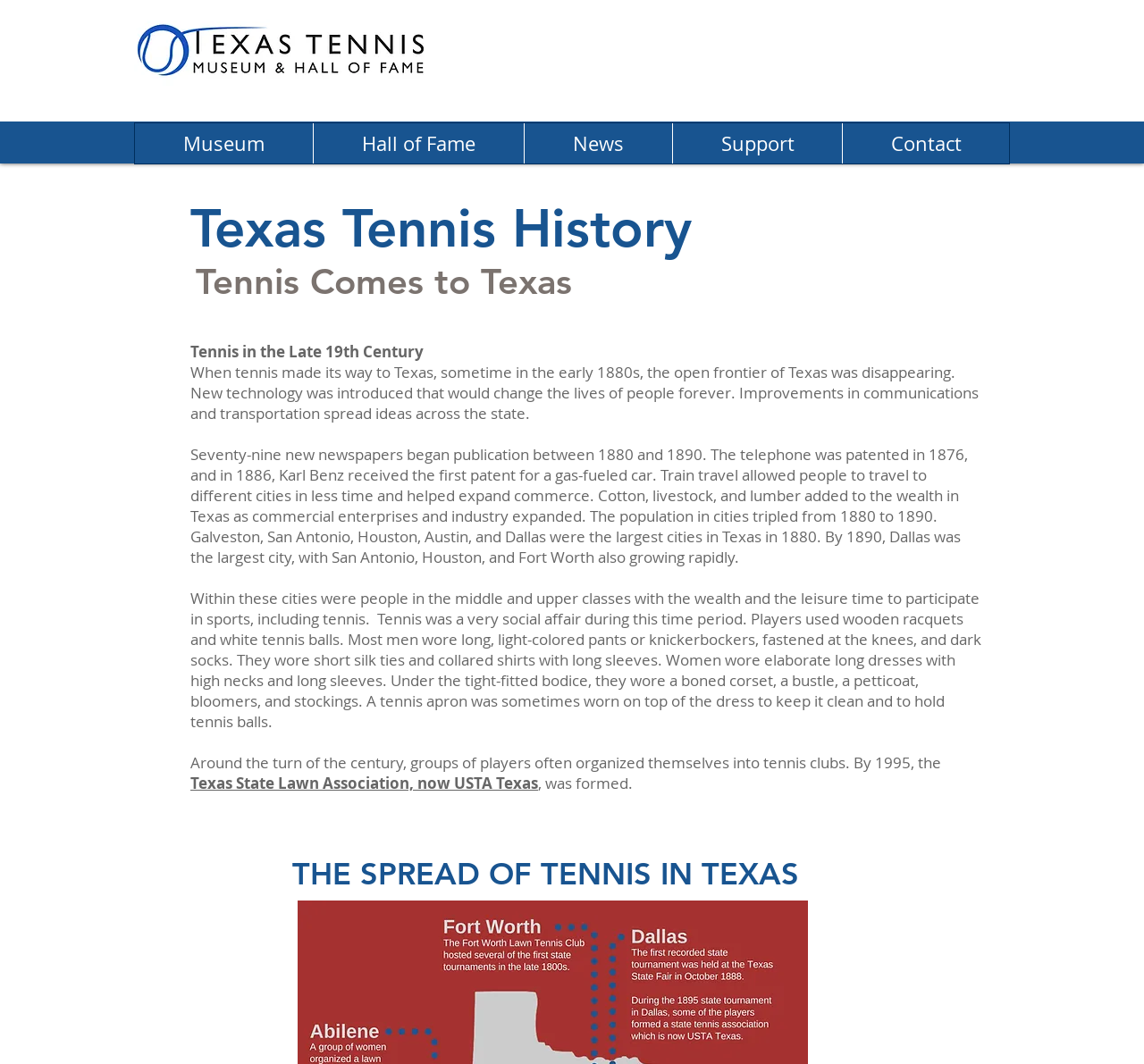Using the format (top-left x, top-left y, bottom-right x, bottom-right y), provide the bounding box coordinates for the described UI element. All values should be floating point numbers between 0 and 1: News

[0.458, 0.116, 0.588, 0.154]